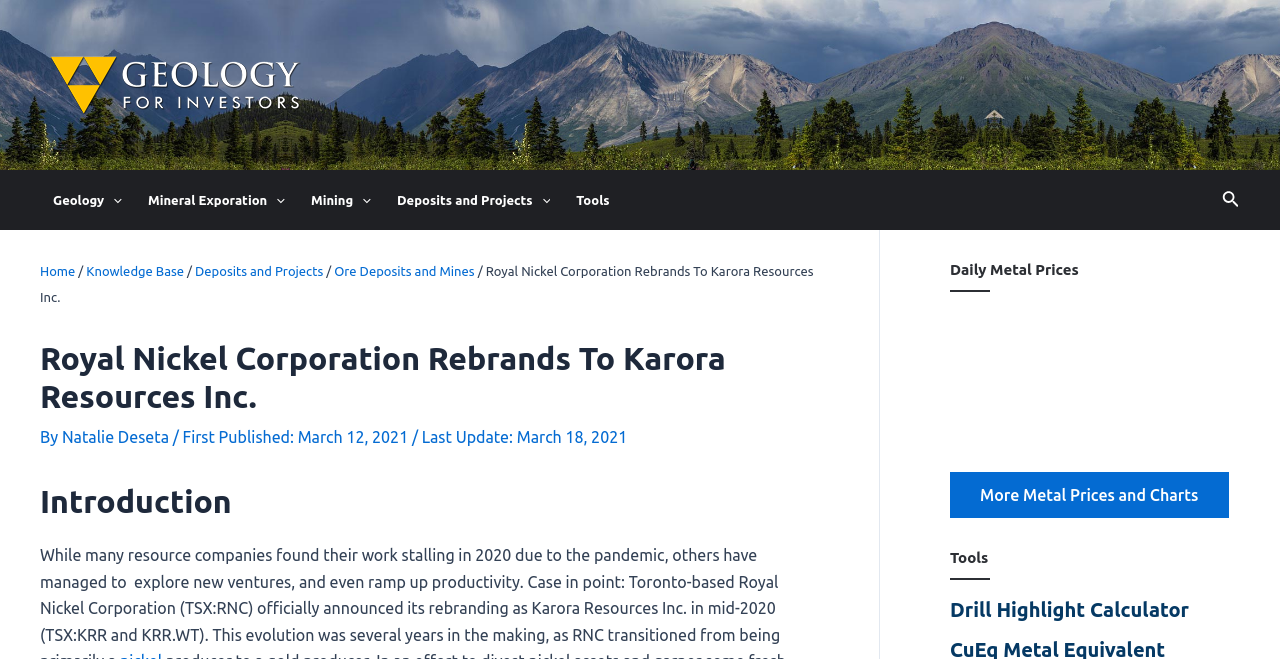Please give the bounding box coordinates of the area that should be clicked to fulfill the following instruction: "Toggle the Geology Menu". The coordinates should be in the format of four float numbers from 0 to 1, i.e., [left, top, right, bottom].

[0.081, 0.258, 0.095, 0.349]